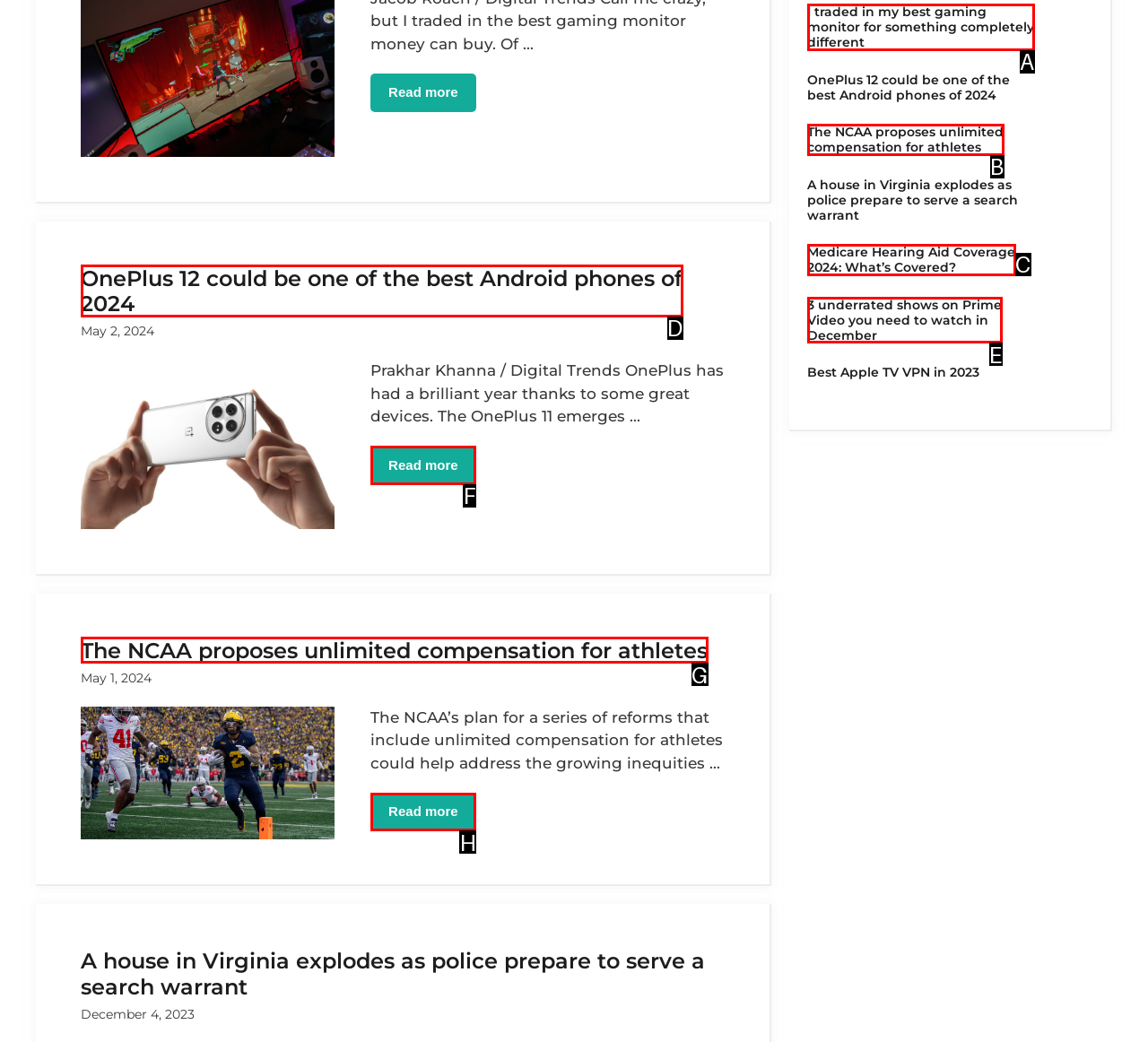Match the description to the correct option: Read more
Provide the letter of the matching option directly.

F